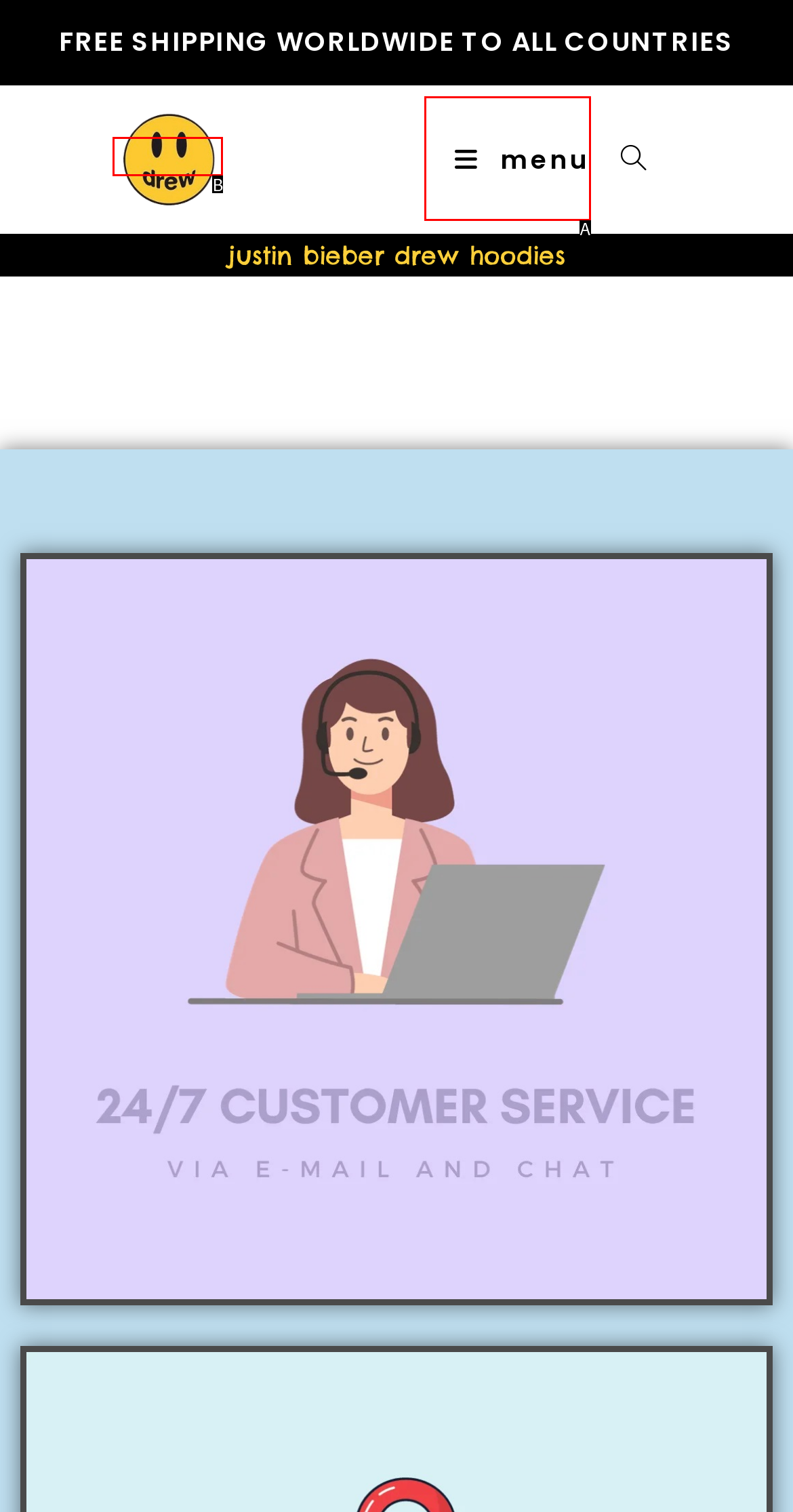Find the option that fits the given description: alt="drew logo"
Answer with the letter representing the correct choice directly.

B